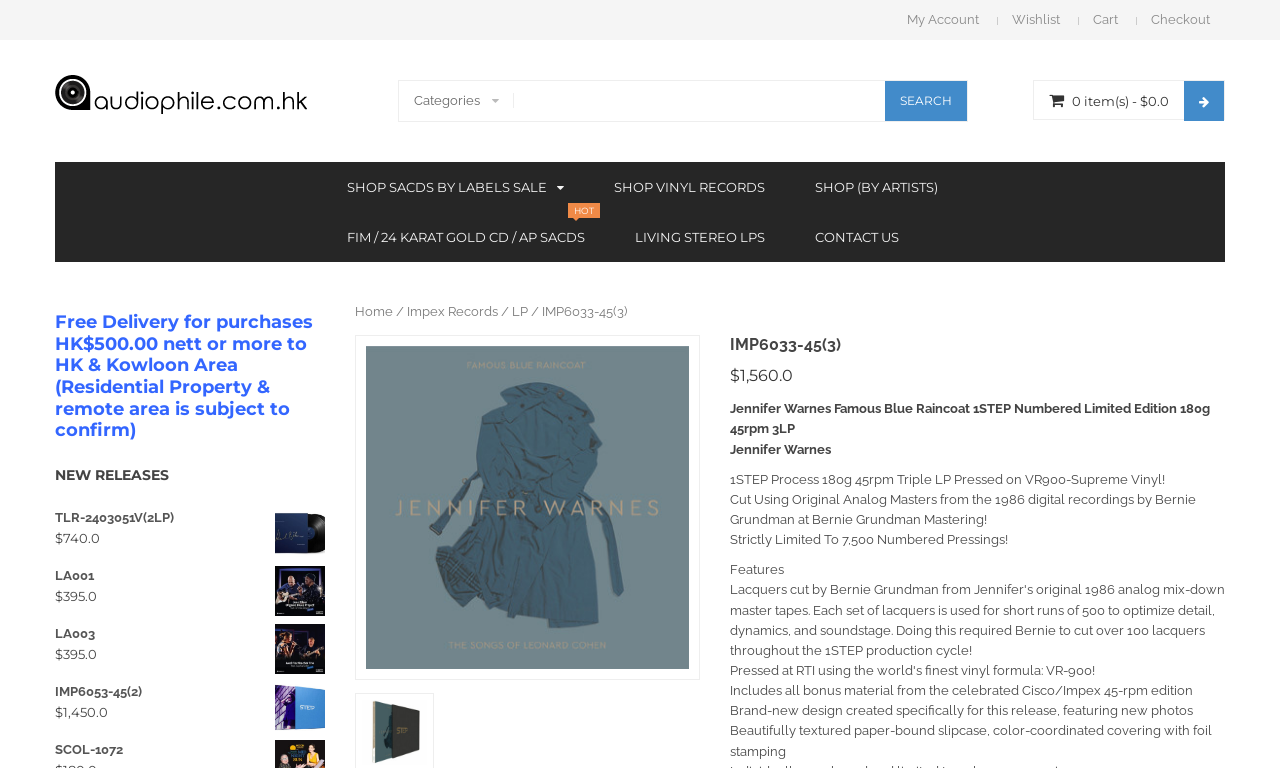Respond to the following question using a concise word or phrase: 
How many new releases are listed?

4